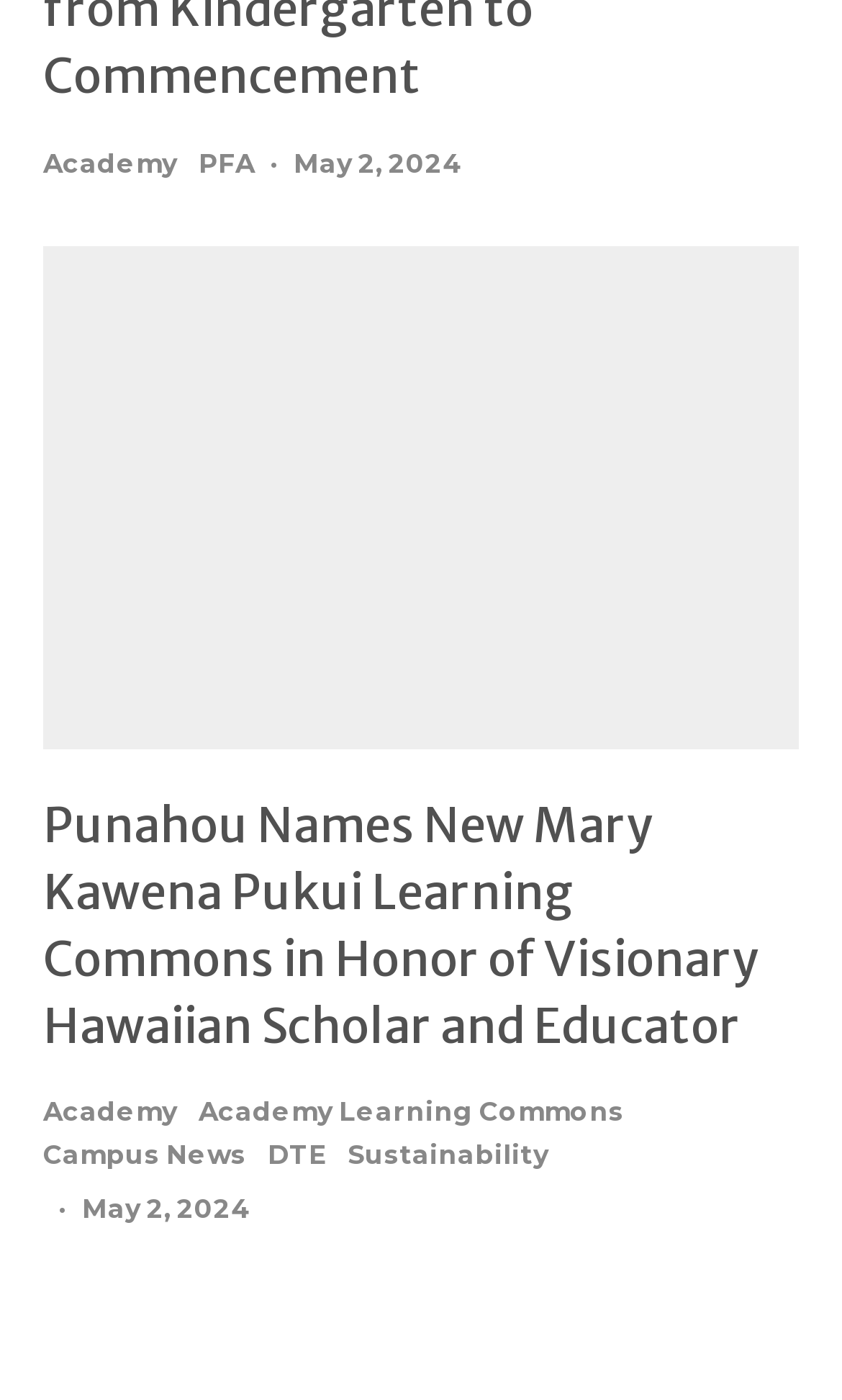Please respond to the question using a single word or phrase:
What is the date of the latest article?

May 2, 2024